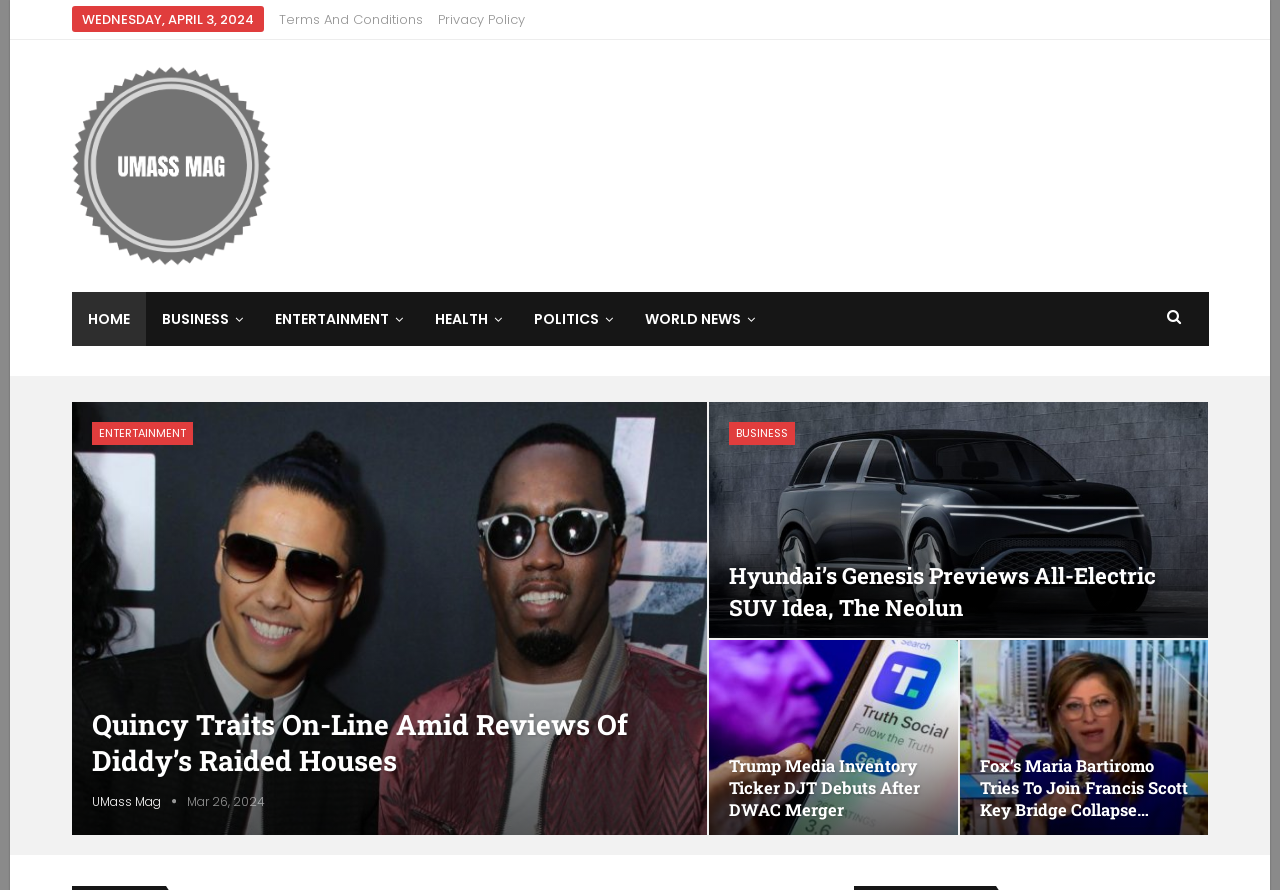Based on the element description, predict the bounding box coordinates (top-left x, top-left y, bottom-right x, bottom-right y) for the UI element in the screenshot: Privacy Policy

[0.342, 0.011, 0.41, 0.033]